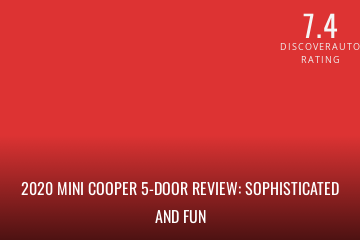Analyze the image and provide a detailed answer to the question: What is the color of the background in the image?

The caption explicitly states that the image features a vibrant red background, which sets the tone for the review of the 2020 MINI COOPER 5-DOOR.